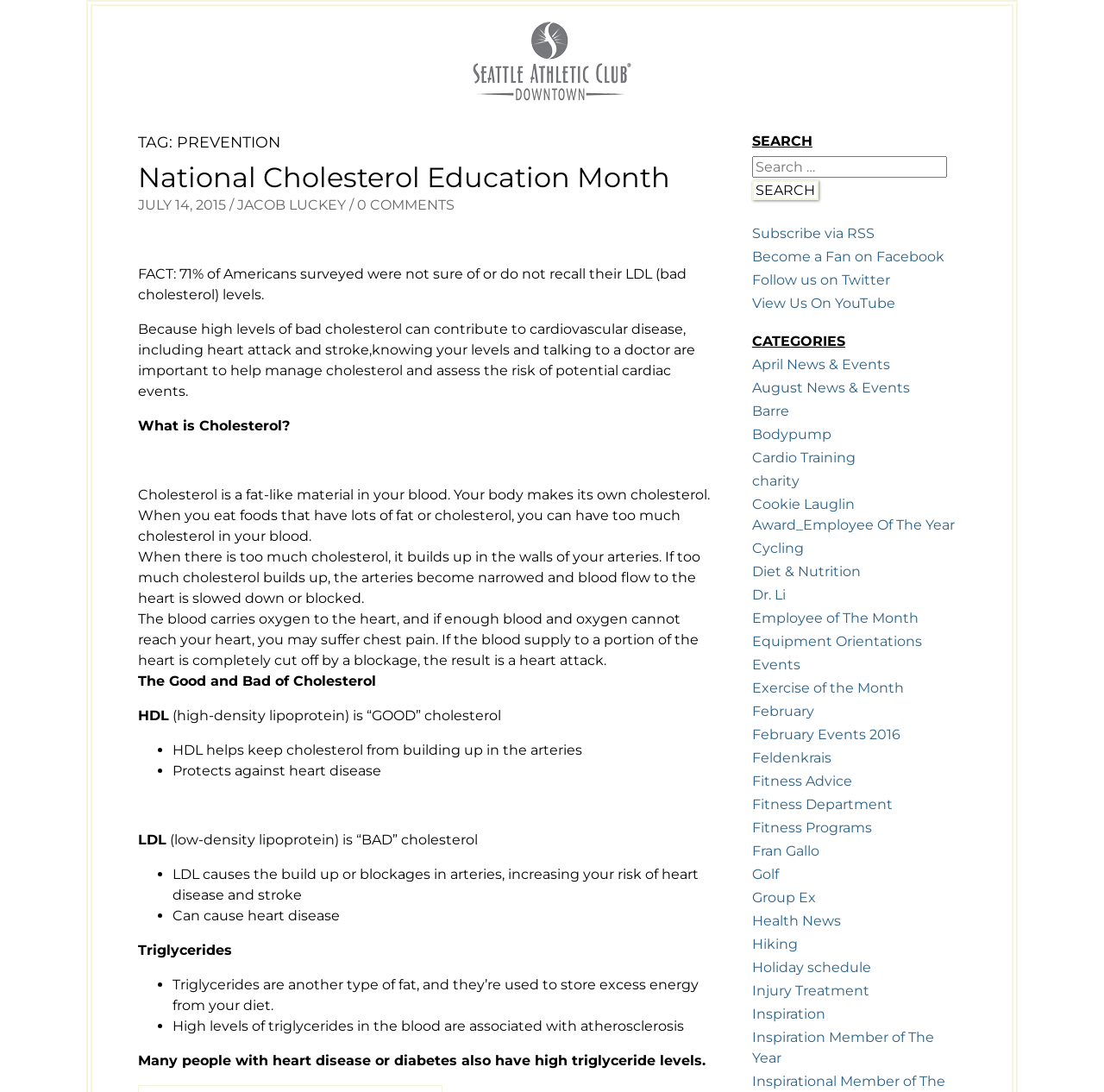What is the purpose of HDL cholesterol?
Provide a concise answer using a single word or phrase based on the image.

Protects against heart disease